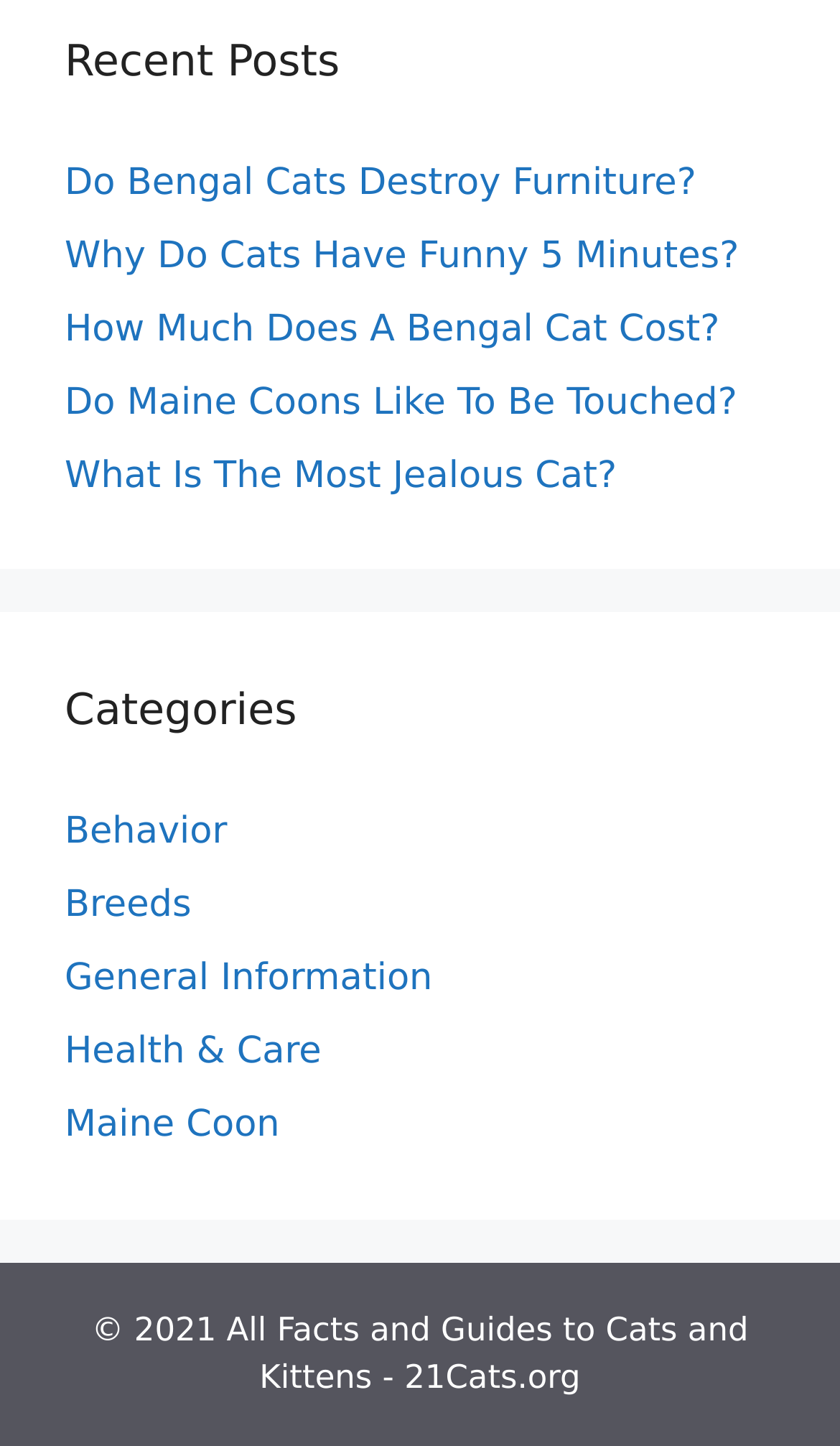Please provide a one-word or short phrase answer to the question:
What is the purpose of the website?

Provide facts and guides about cats